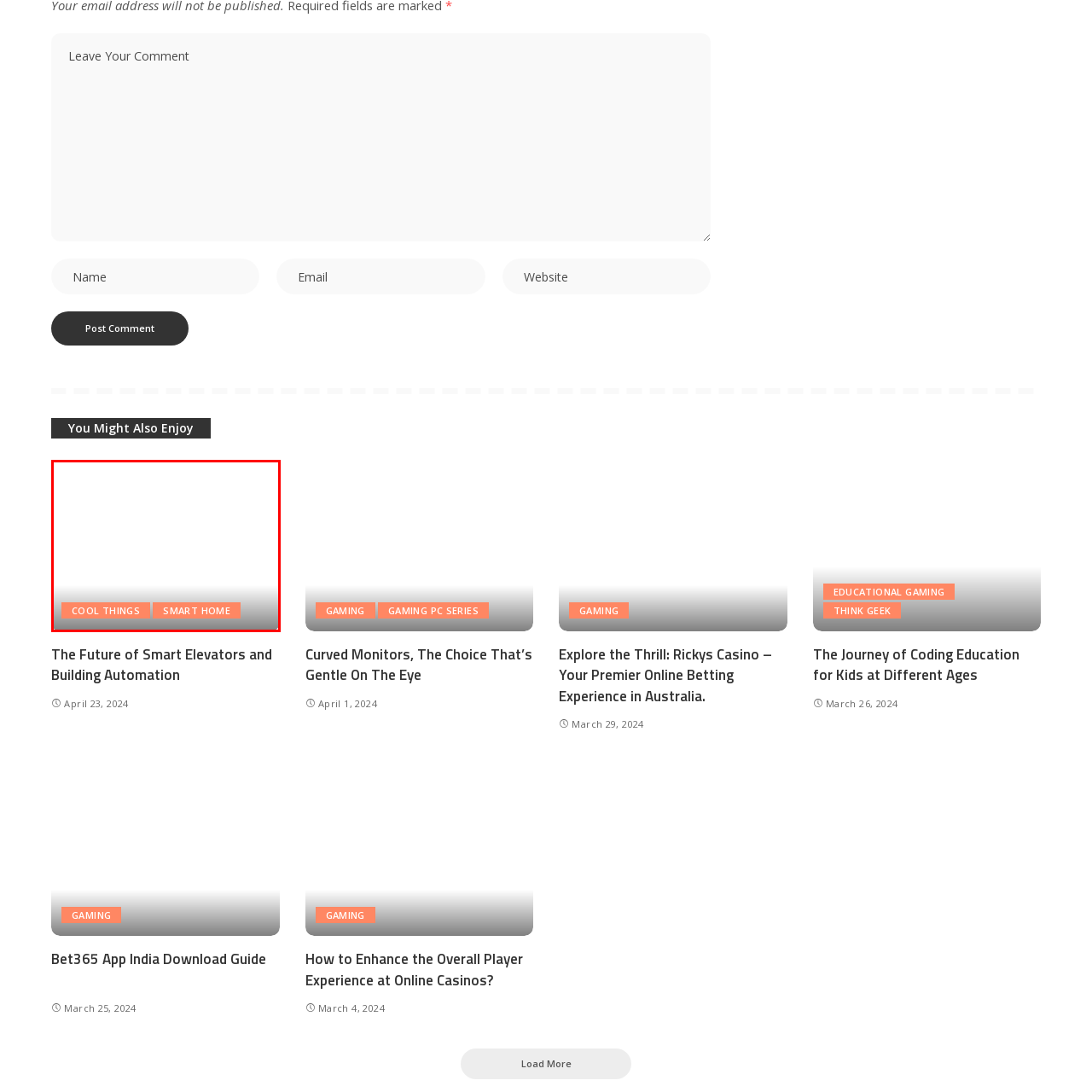How many buttons are displayed in the image?
Look at the image highlighted by the red bounding box and answer the question with a single word or brief phrase.

Two